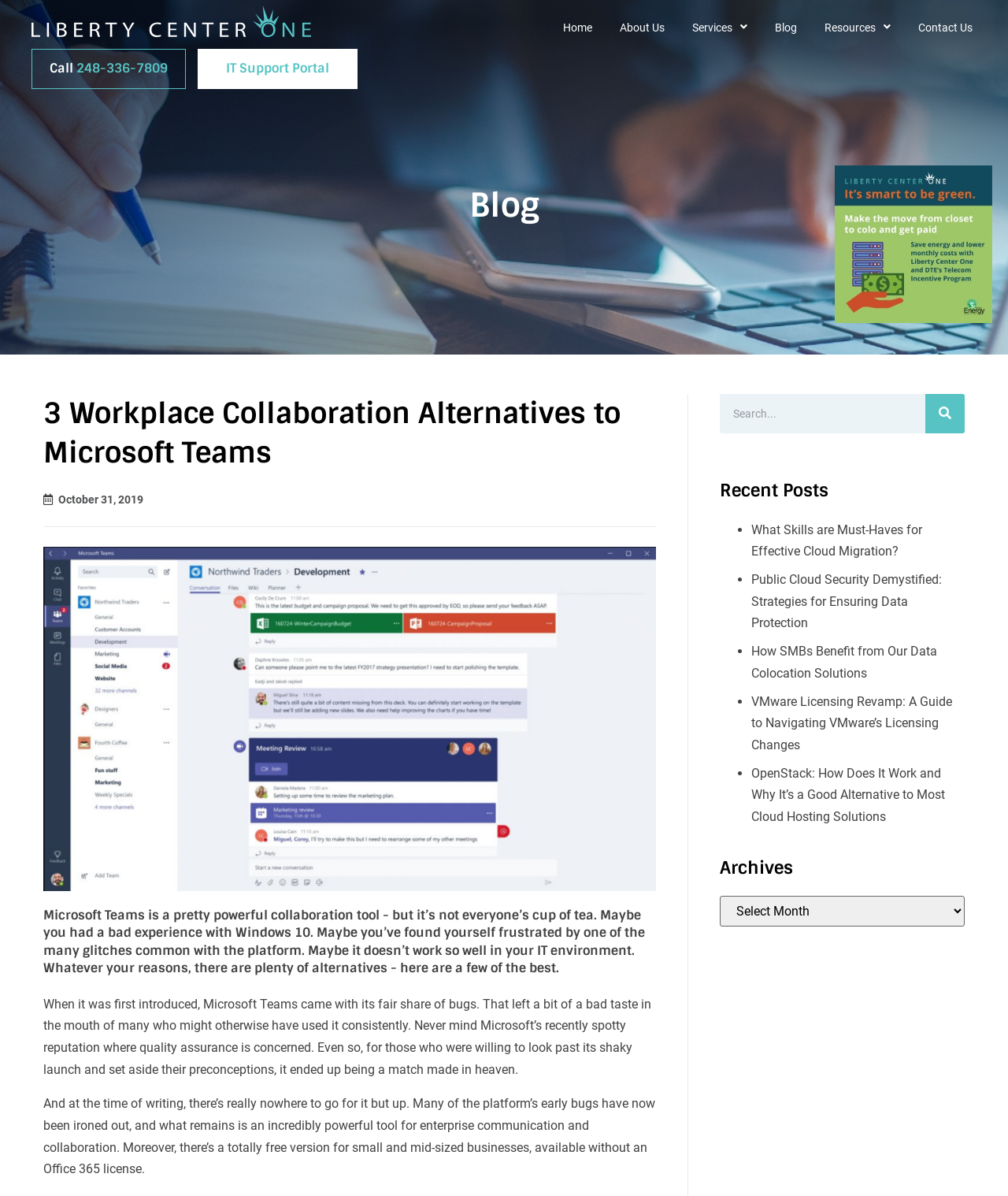Please identify the bounding box coordinates of the area that needs to be clicked to follow this instruction: "View 'Recent Posts'".

[0.714, 0.401, 0.957, 0.421]